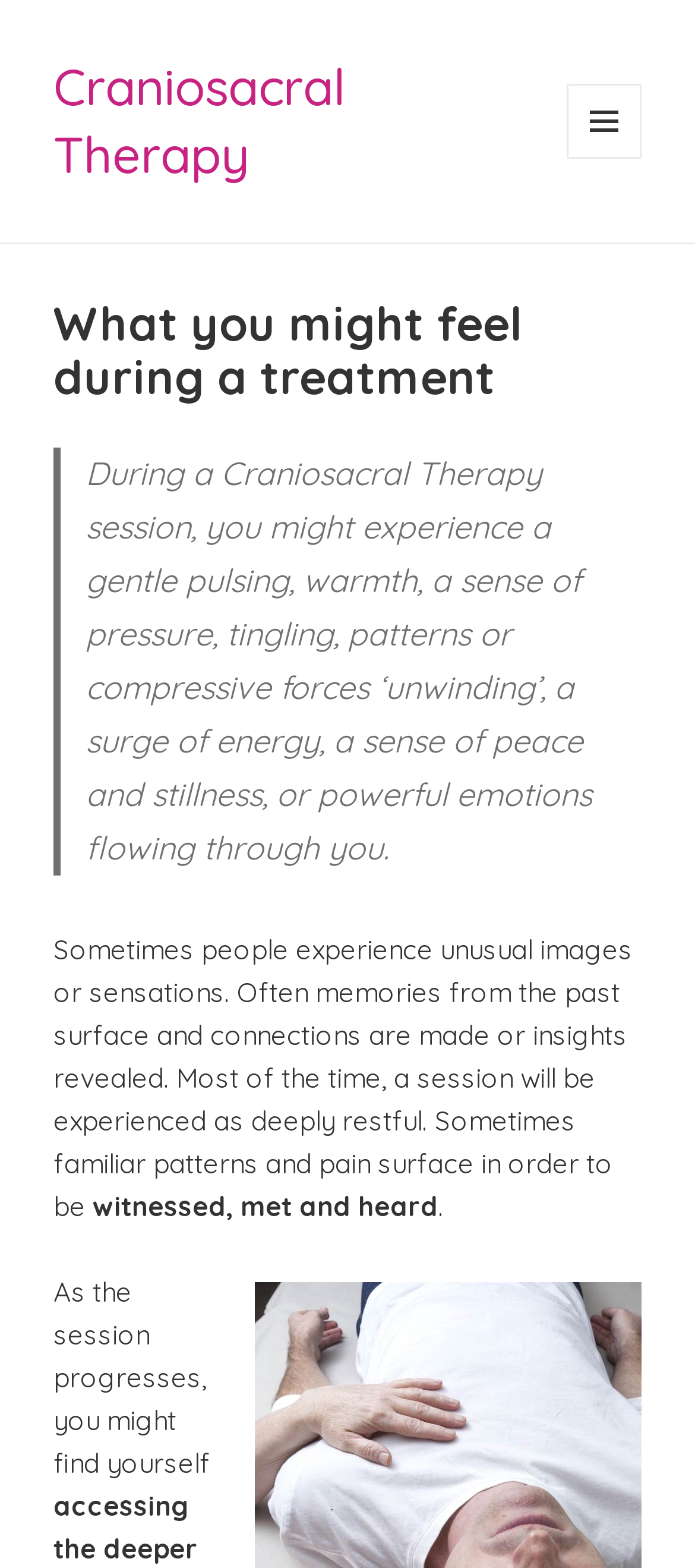How might a Craniosacral Therapy session make you feel?
Using the image as a reference, answer the question in detail.

The webpage states that most of the time, a Craniosacral Therapy session will be experienced as deeply restful, indicating a sense of relaxation and calmness.